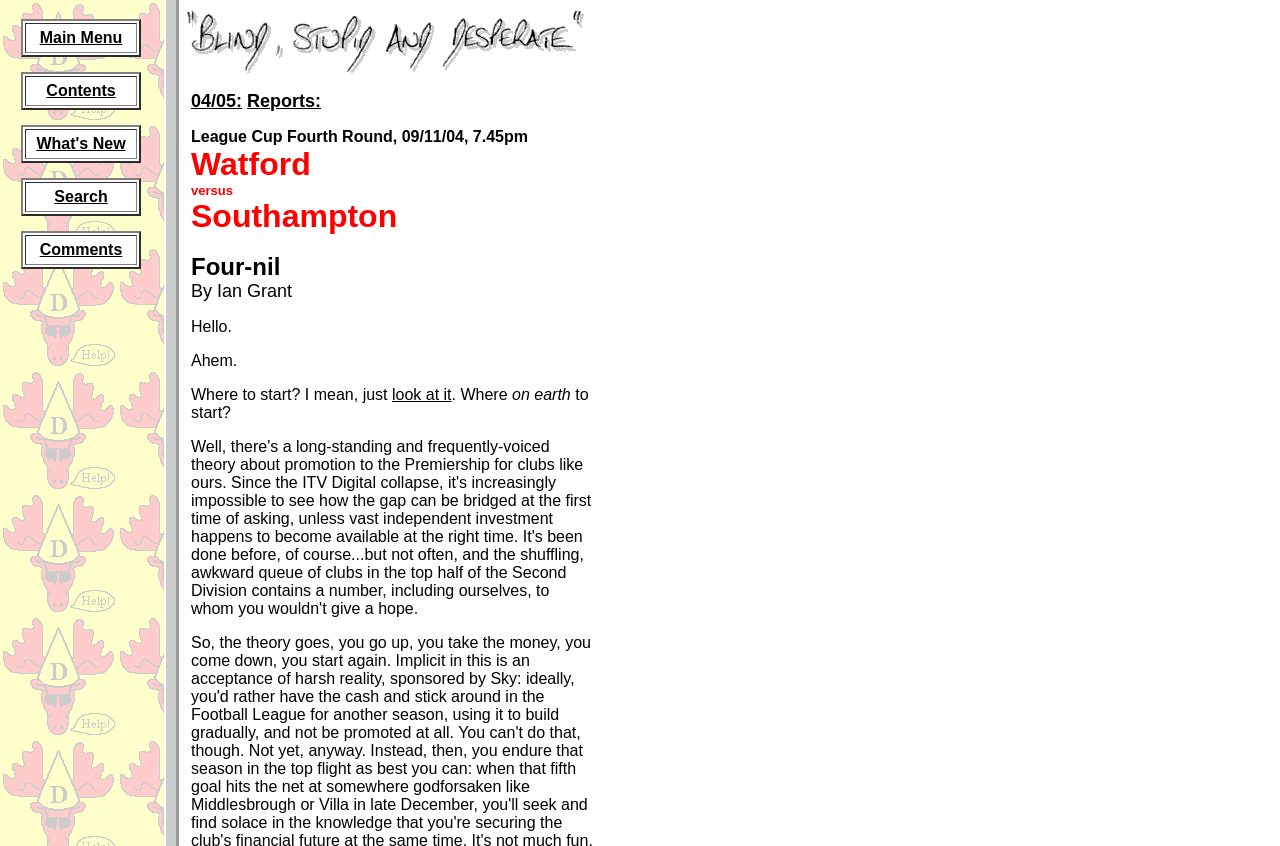What is the score of the match?
Answer the question using a single word or phrase, according to the image.

Four-nil